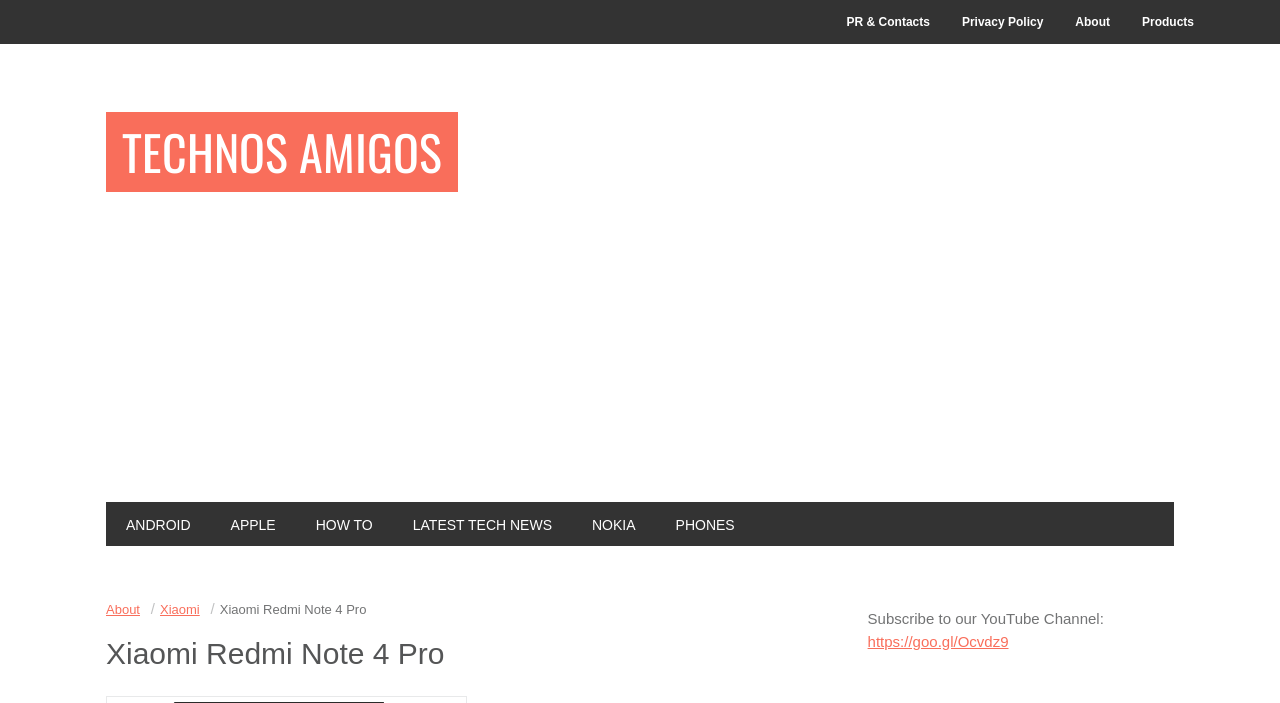Please find the bounding box coordinates of the element that must be clicked to perform the given instruction: "Subscribe to YouTube Channel". The coordinates should be four float numbers from 0 to 1, i.e., [left, top, right, bottom].

[0.678, 0.9, 0.788, 0.924]